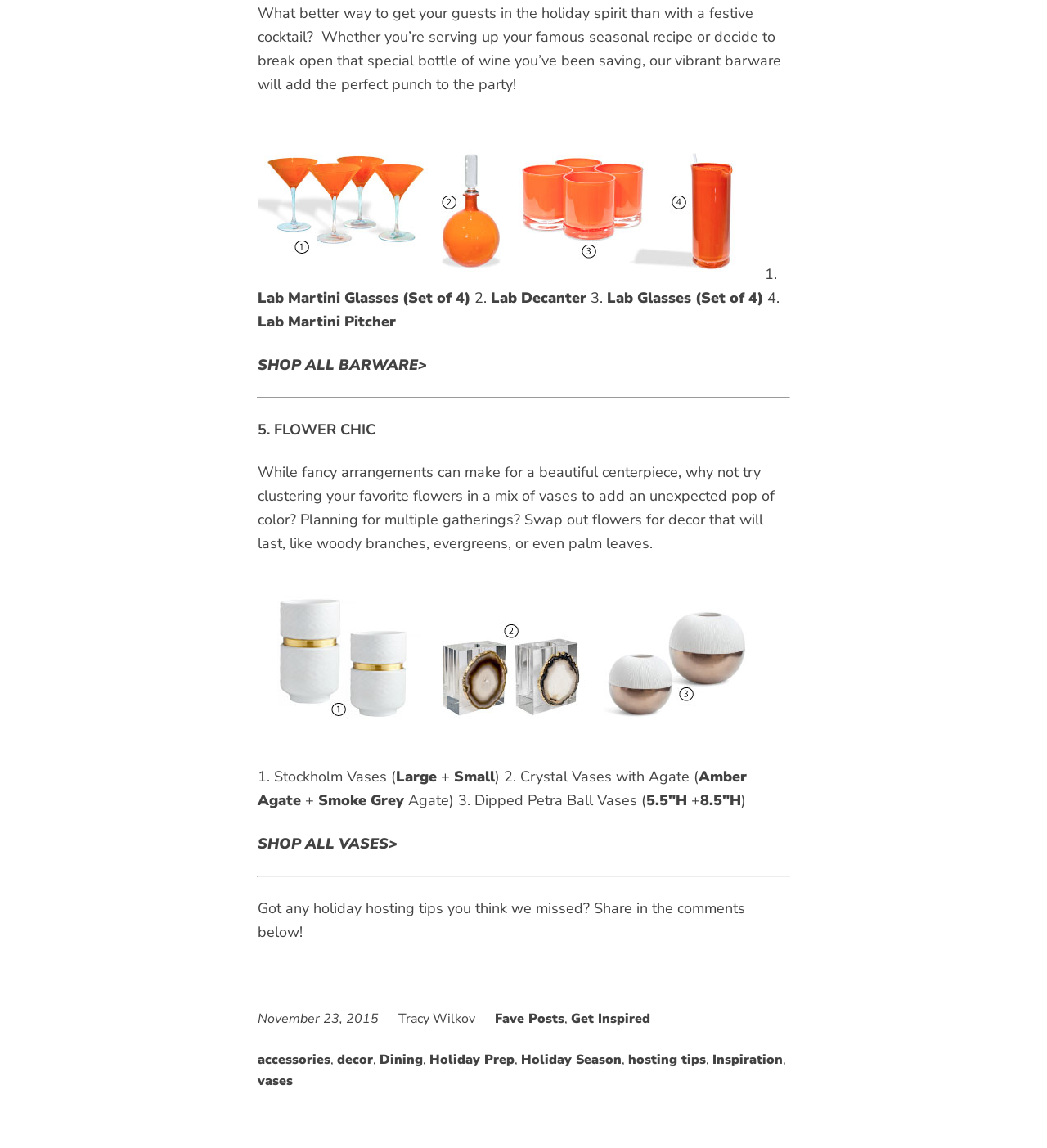Identify the bounding box of the HTML element described as: "Inspiration".

[0.68, 0.915, 0.748, 0.931]